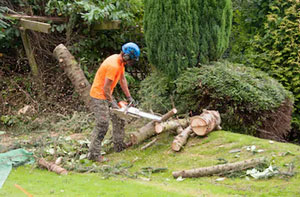Provide a thorough description of what you see in the image.

The image depicts a tree surgeon actively engaged in tree surgery, wearing safety gear that includes a blue helmet for protection. Clad in a bright orange shirt, he operates a chainsaw while standing on a grassy area strewn with cut branches and logs. The background features dense greenery, suggesting a well-maintained garden, with shrubs and trees providing a natural setting. This scene highlights the crucial role of tree surgeons in managing and maintaining the health of trees, ensuring safe practices while performing tasks like tree thinning or removal, which are essential for environmental and aesthetic purposes.